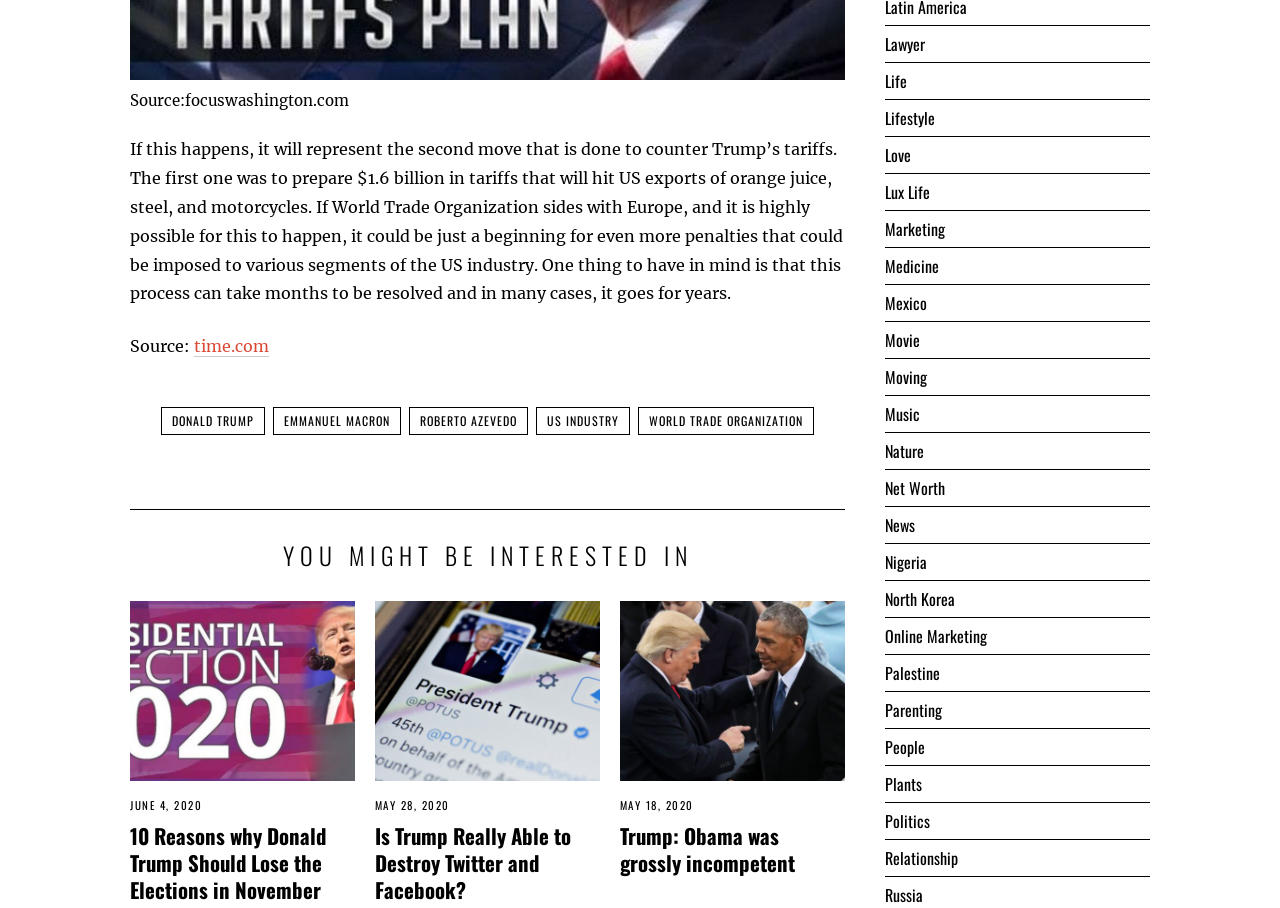Locate the bounding box for the described UI element: "Share". Ensure the coordinates are four float numbers between 0 and 1, formatted as [left, top, right, bottom].

None